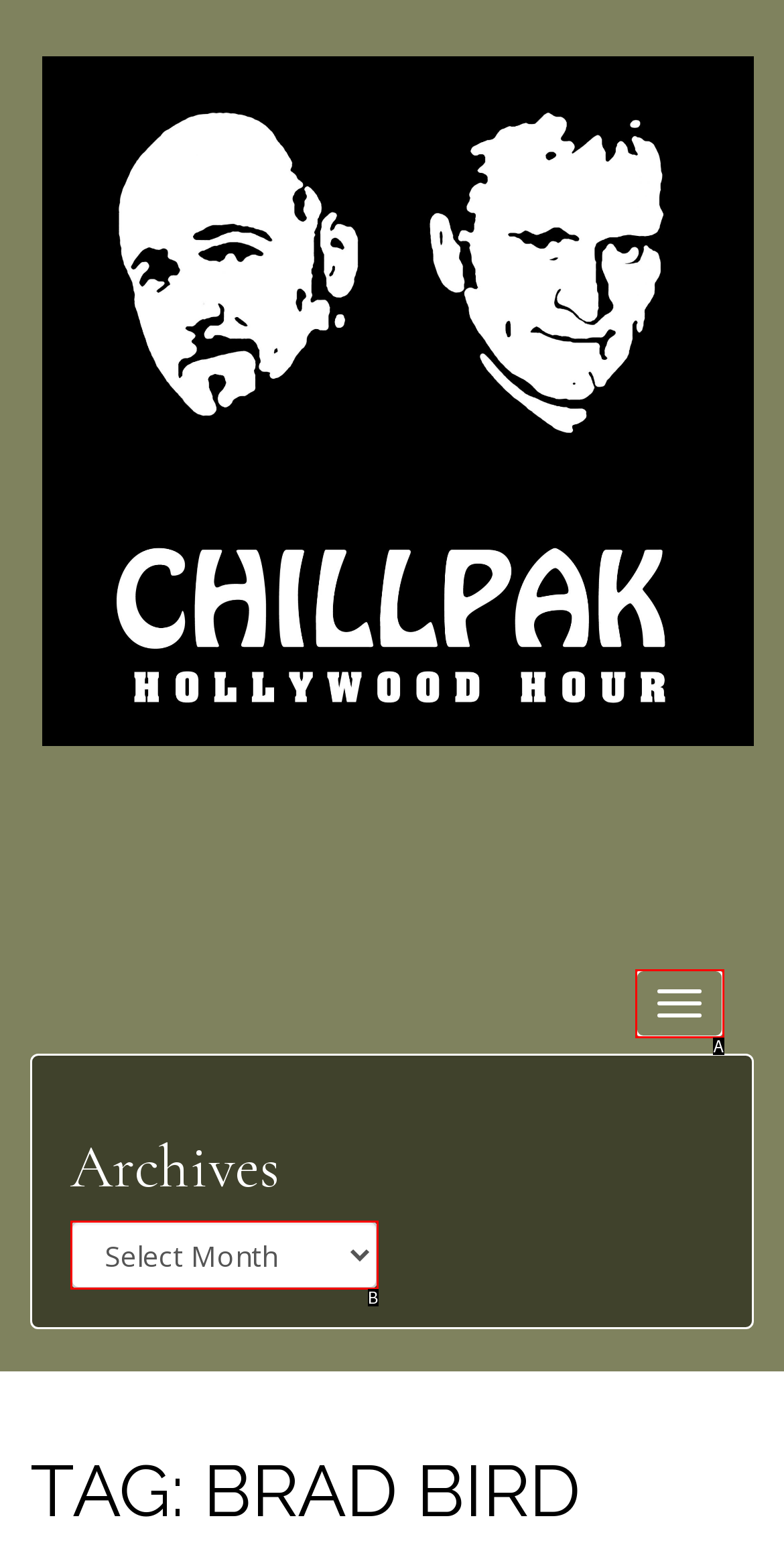Find the UI element described as: Toggle navigation
Reply with the letter of the appropriate option.

A